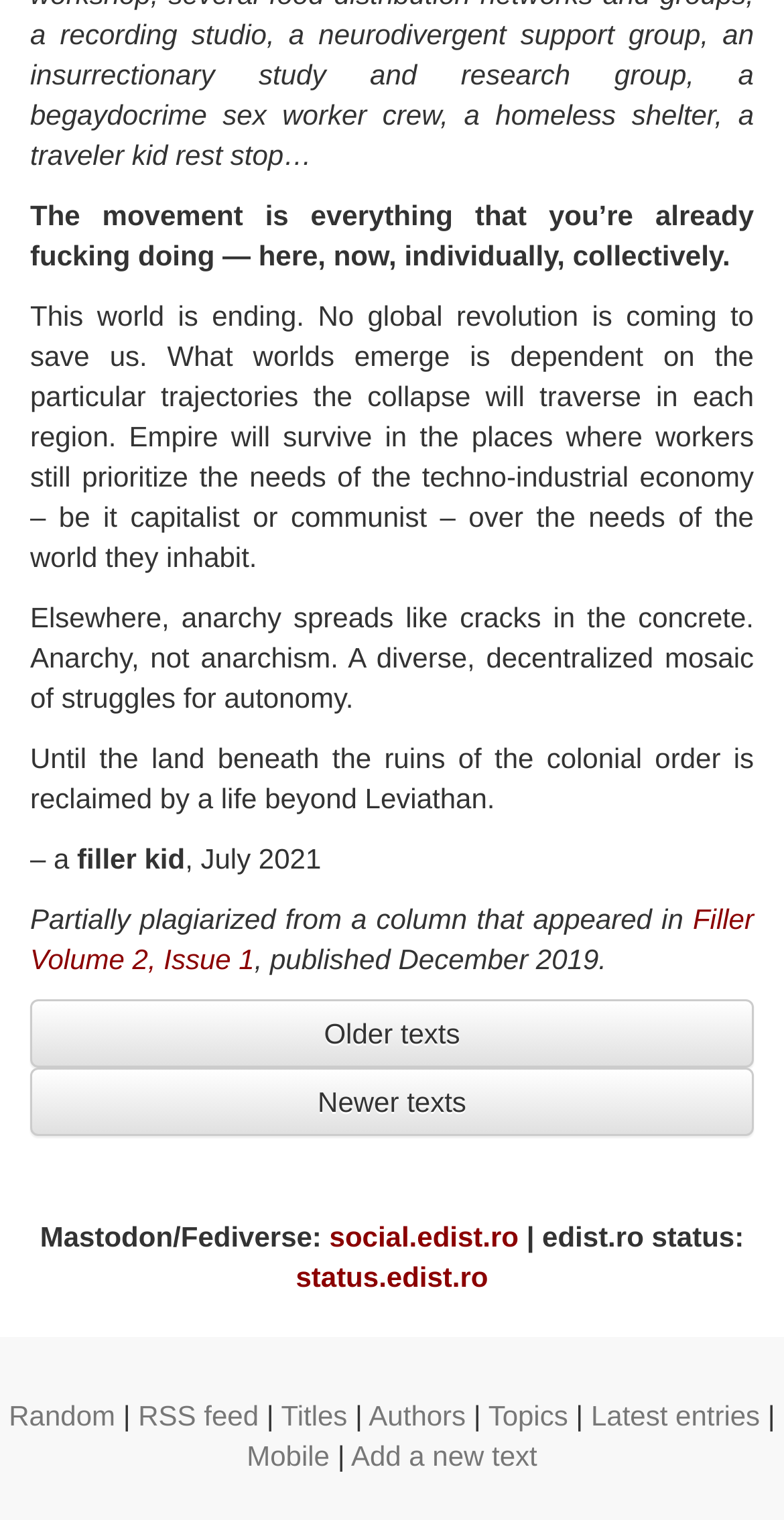Identify the bounding box coordinates of the element to click to follow this instruction: 'Check Mastodon/Fediverse'. Ensure the coordinates are four float values between 0 and 1, provided as [left, top, right, bottom].

[0.42, 0.803, 0.662, 0.825]